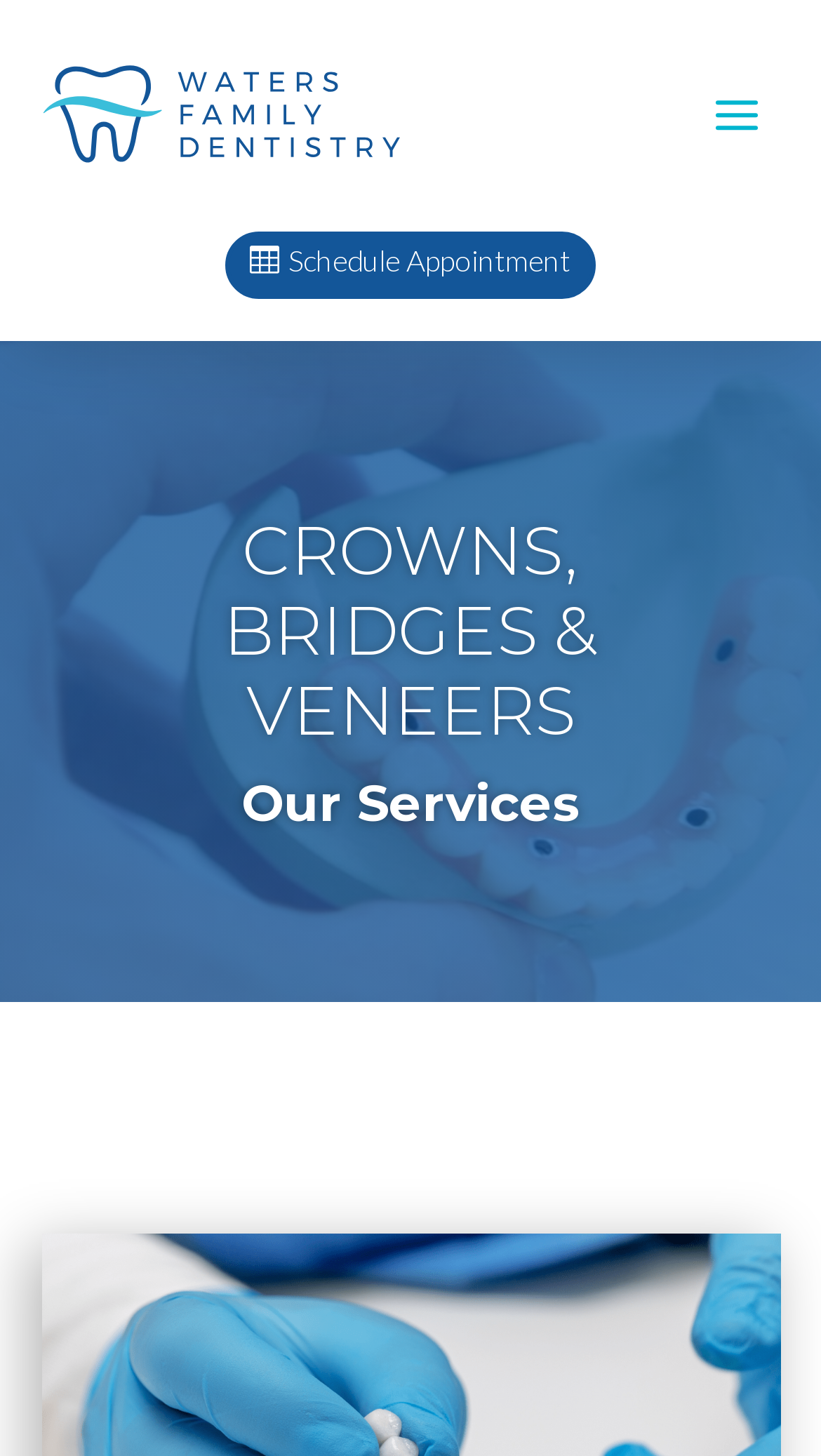Please determine and provide the text content of the webpage's heading.

CROWNS, BRIDGES & VENEERS